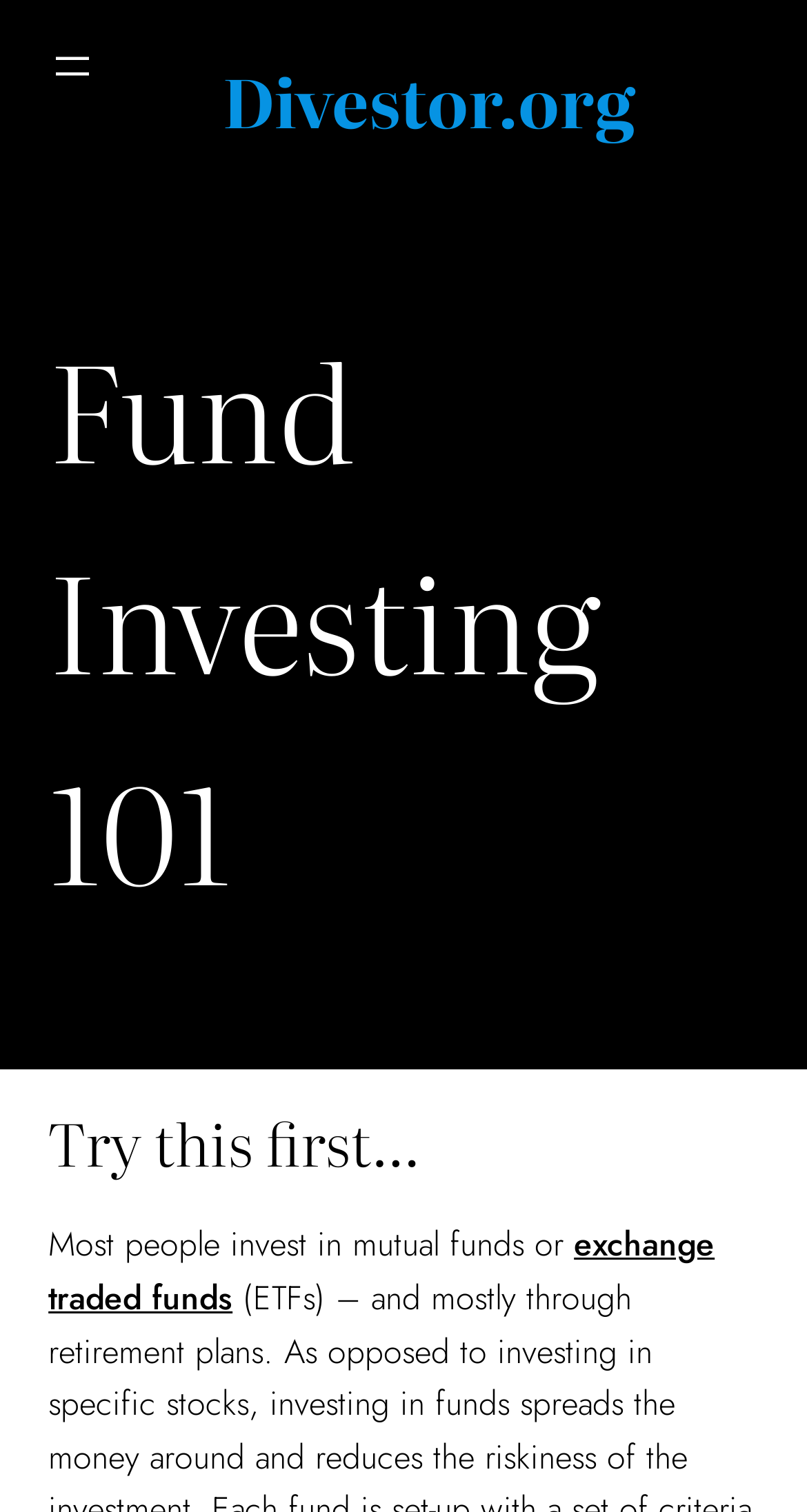Extract the bounding box coordinates for the HTML element that matches this description: "Divestor.org". The coordinates should be four float numbers between 0 and 1, i.e., [left, top, right, bottom].

[0.275, 0.033, 0.788, 0.098]